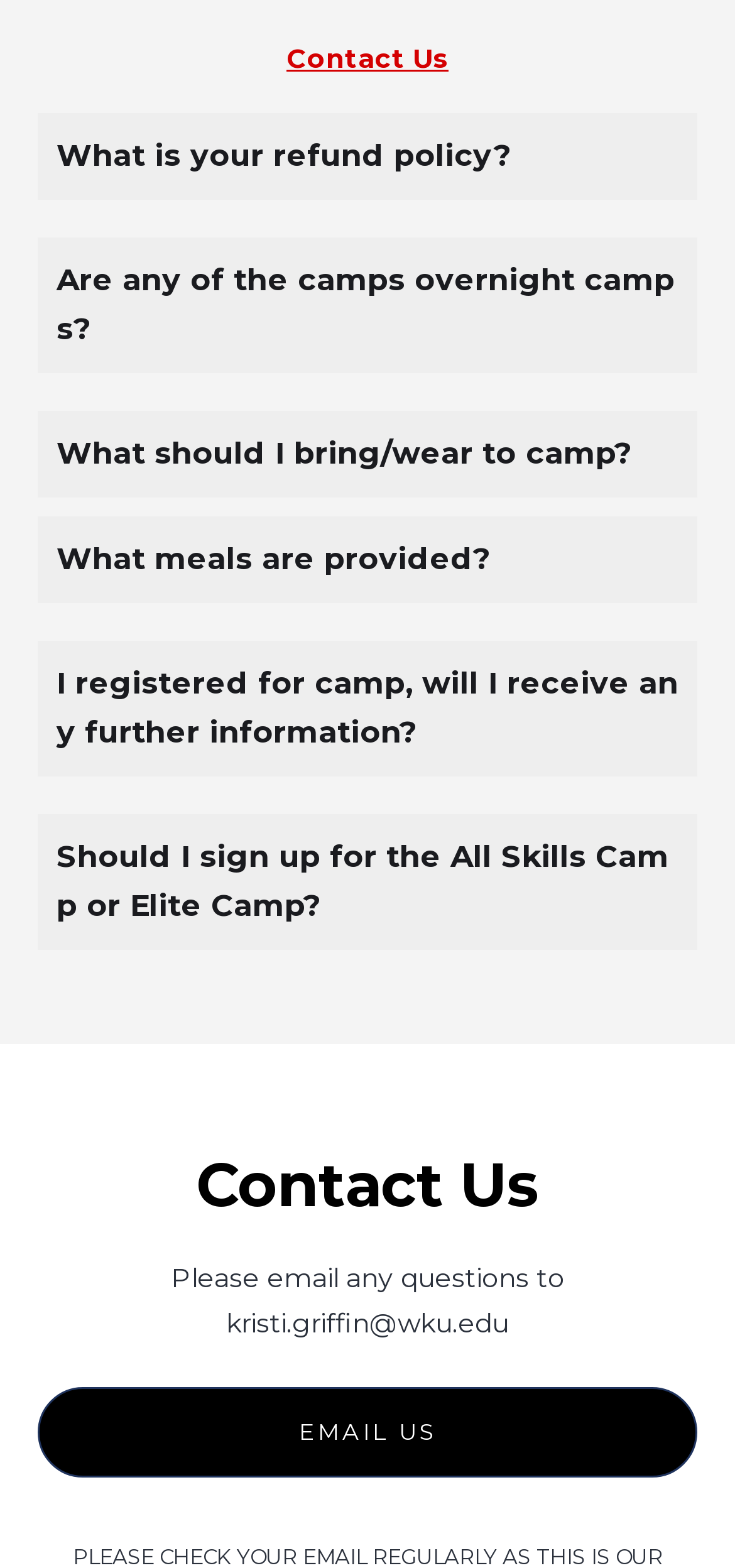Is there a link to email someone?
By examining the image, provide a one-word or phrase answer.

Yes